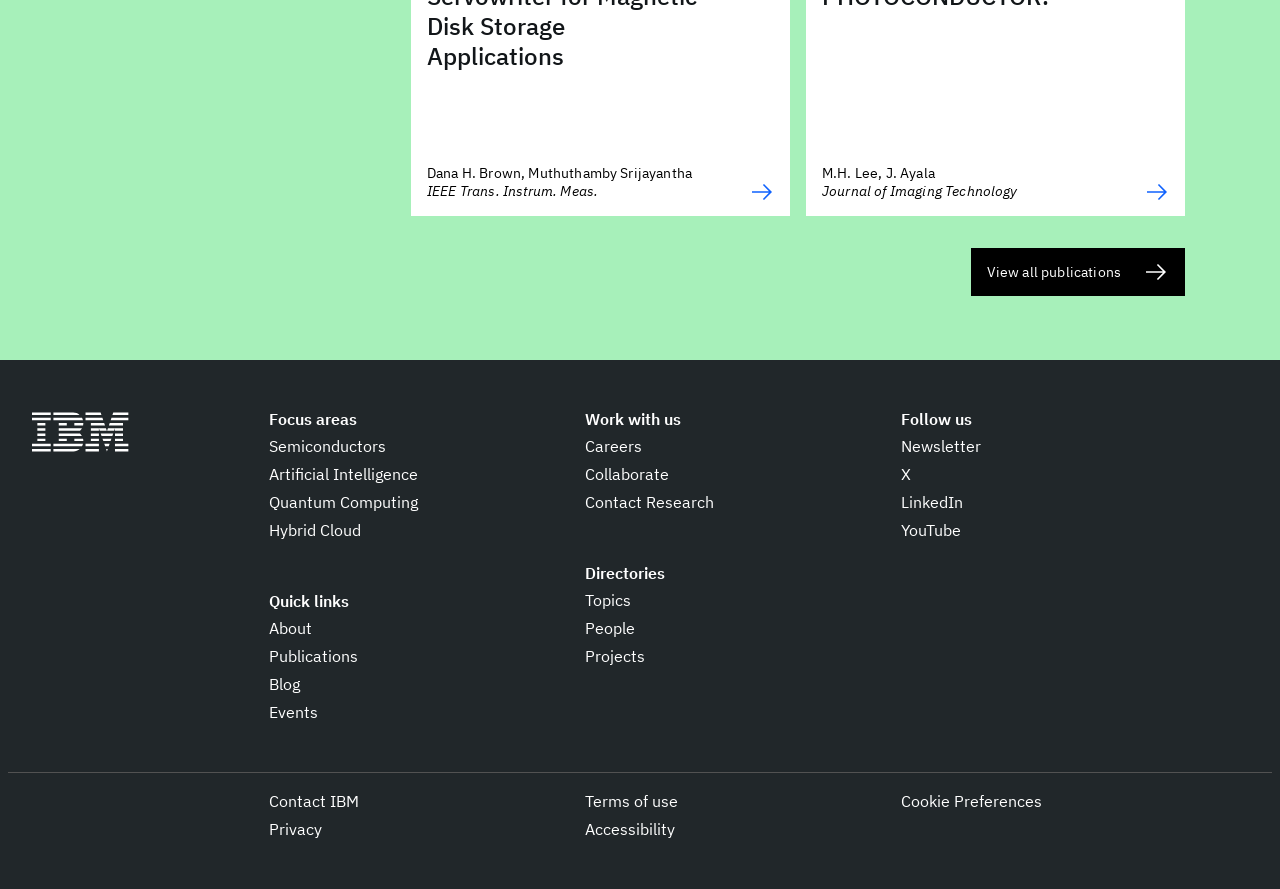What is the first social media platform listed?
From the details in the image, answer the question comprehensively.

I looked at the links under the 'Follow us' heading and found that the first one is 'Newsletter', which is listed before 'X', 'LinkedIn', and 'YouTube'.